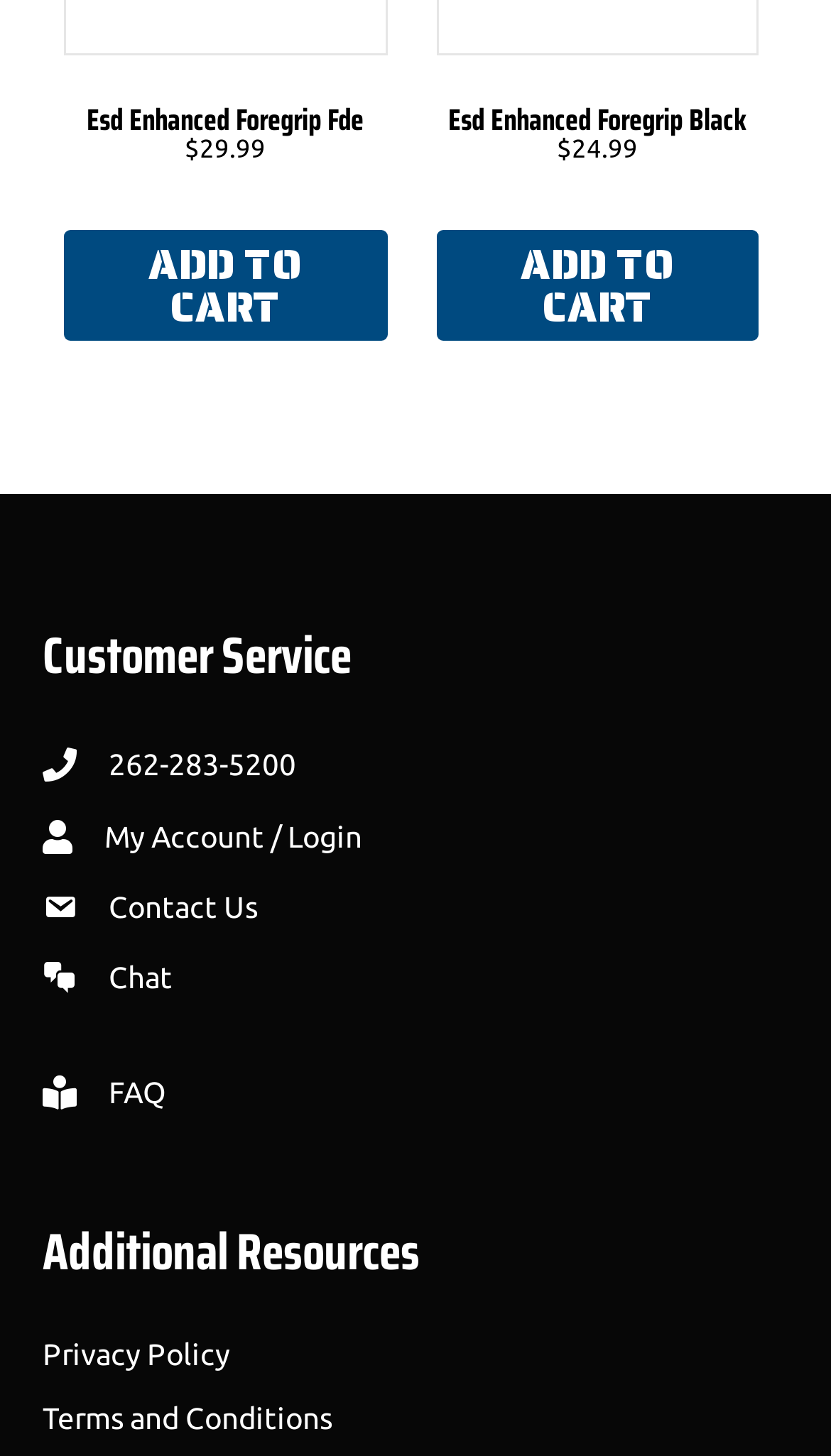What is the name of the first product?
Refer to the image and give a detailed response to the question.

The first product is identified by its heading 'Esd Enhanced Foregrip Fde' with a bounding box of [0.077, 0.059, 0.465, 0.089].